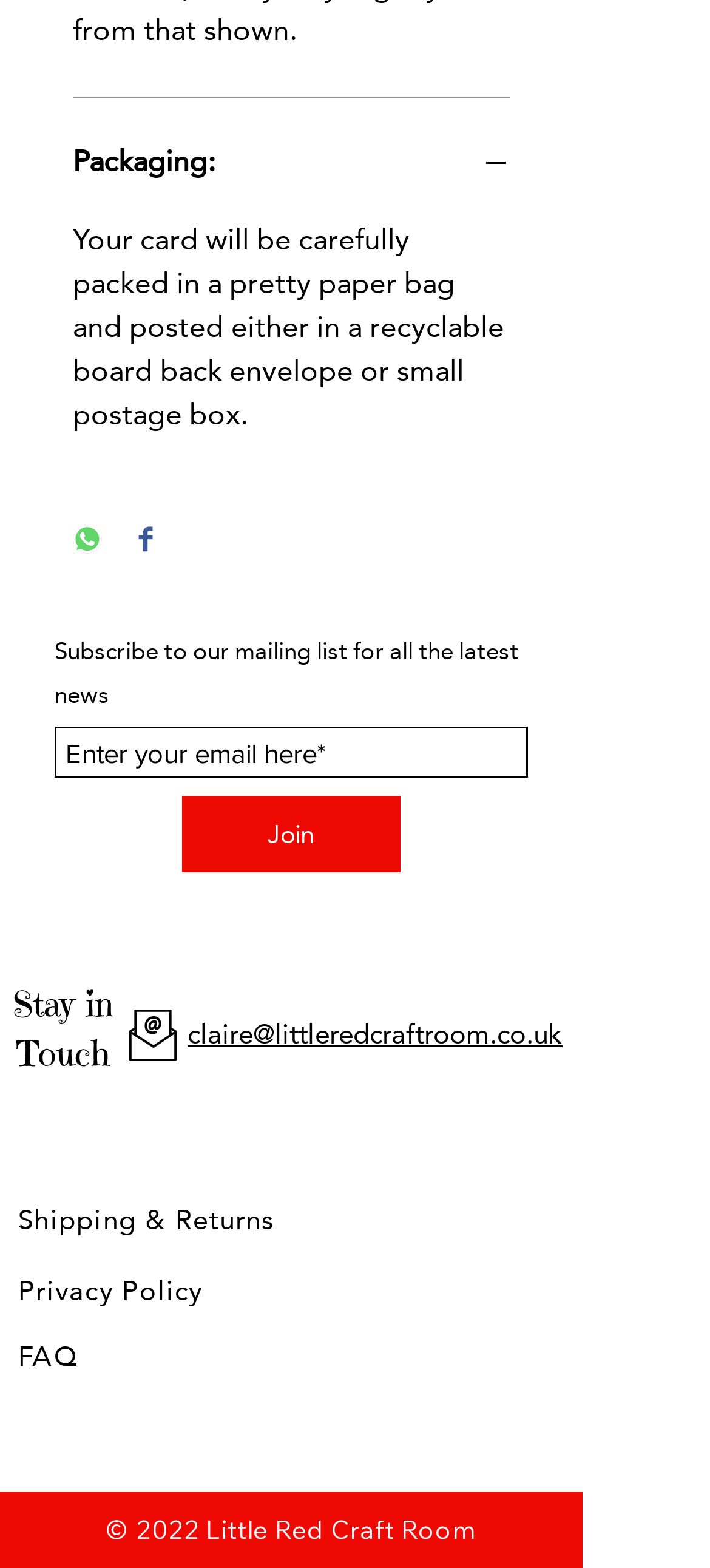What is the packaging material used for cards?
Based on the screenshot, respond with a single word or phrase.

Paper bag